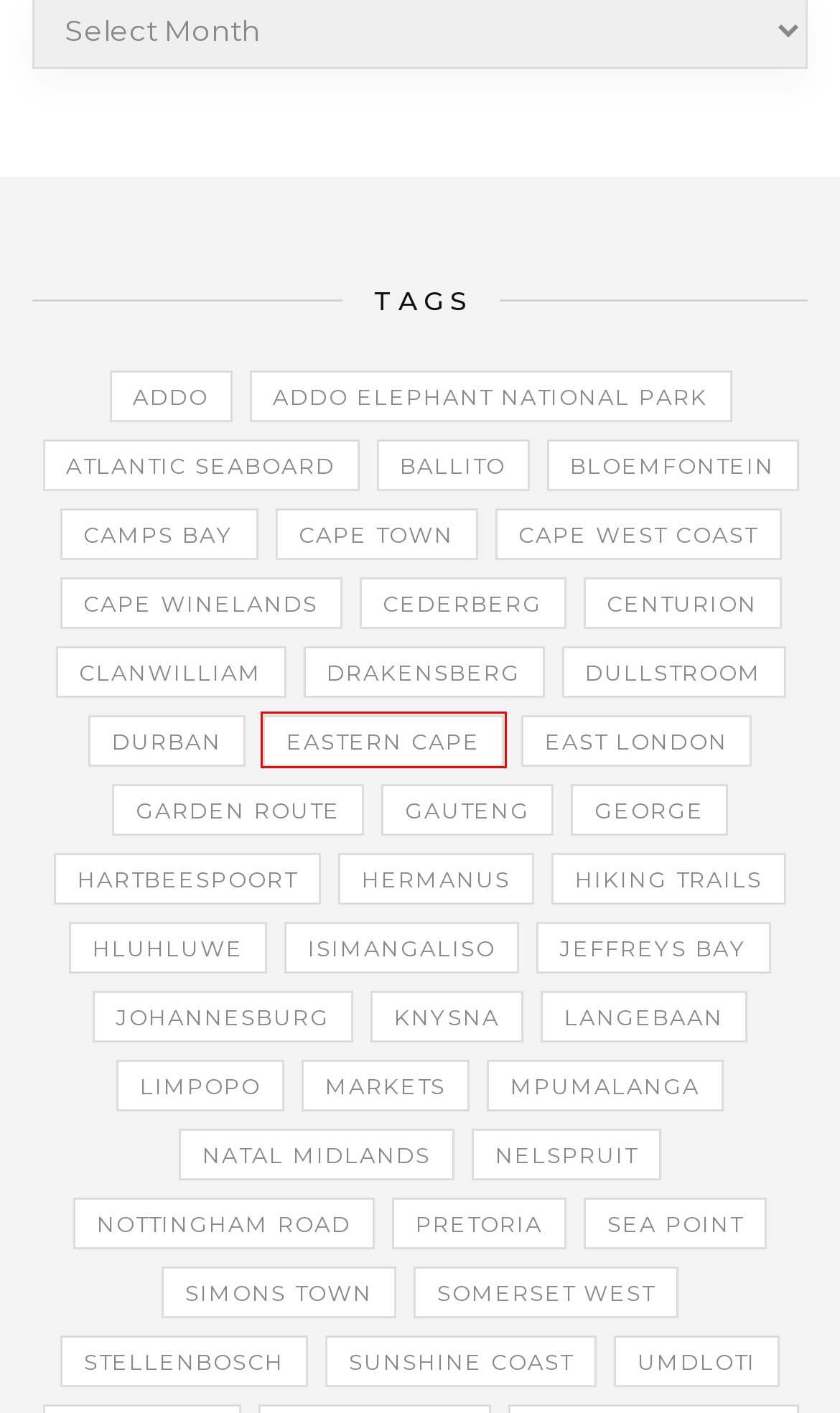You are given a webpage screenshot where a red bounding box highlights an element. Determine the most fitting webpage description for the new page that loads after clicking the element within the red bounding box. Here are the candidates:
A. mpumalanga Archives - South Africa Blog
B. langebaan Archives - South Africa Blog
C. eastern cape Archives - South Africa Blog
D. sunshine coast Archives - South Africa Blog
E. cederberg Archives - South Africa Blog
F. garden route Archives - South Africa Blog
G. hiking trails Archives - South Africa Blog
H. camps bay Archives - South Africa Blog

C